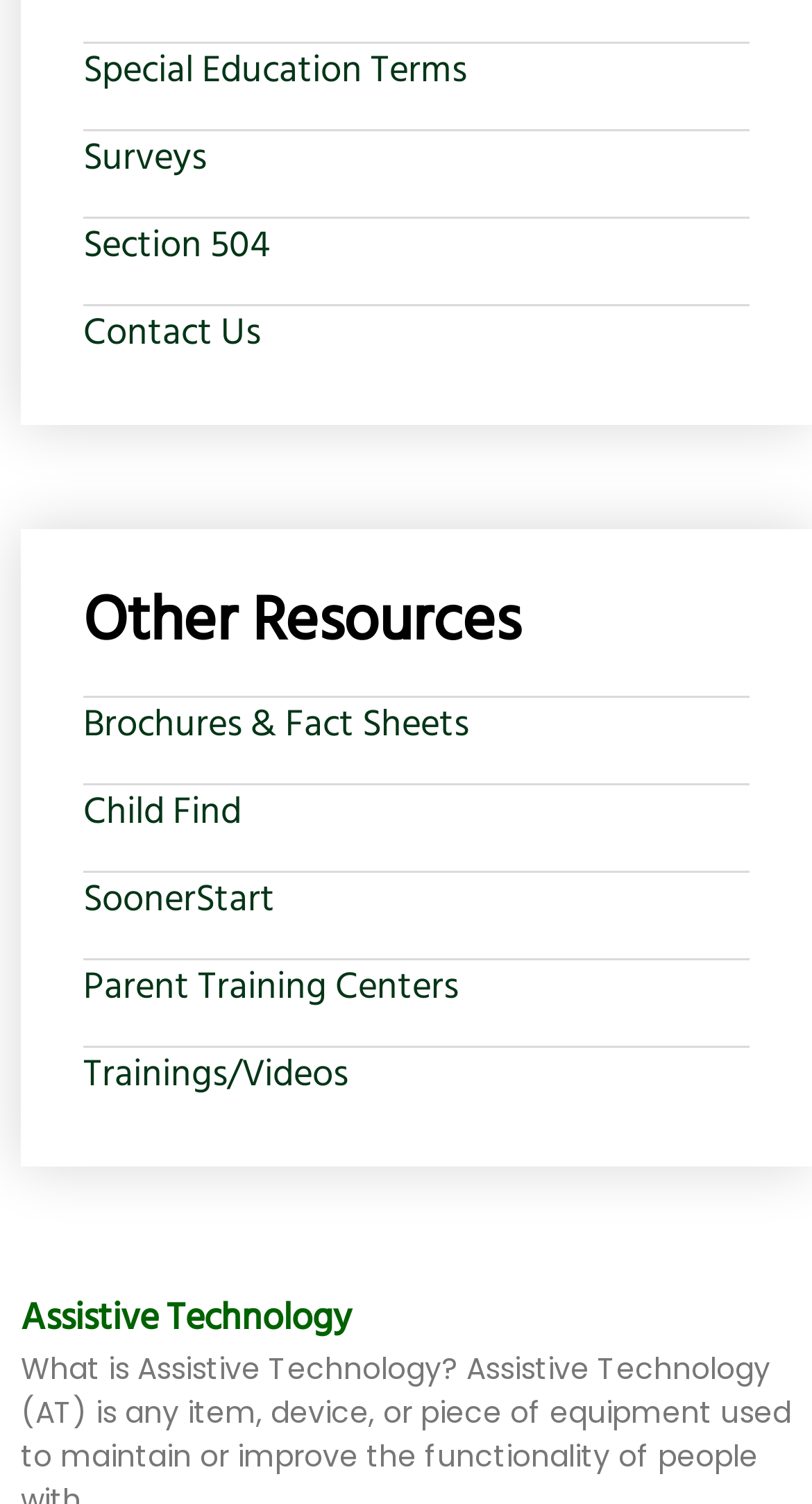Find the bounding box coordinates of the element I should click to carry out the following instruction: "Get directions".

None